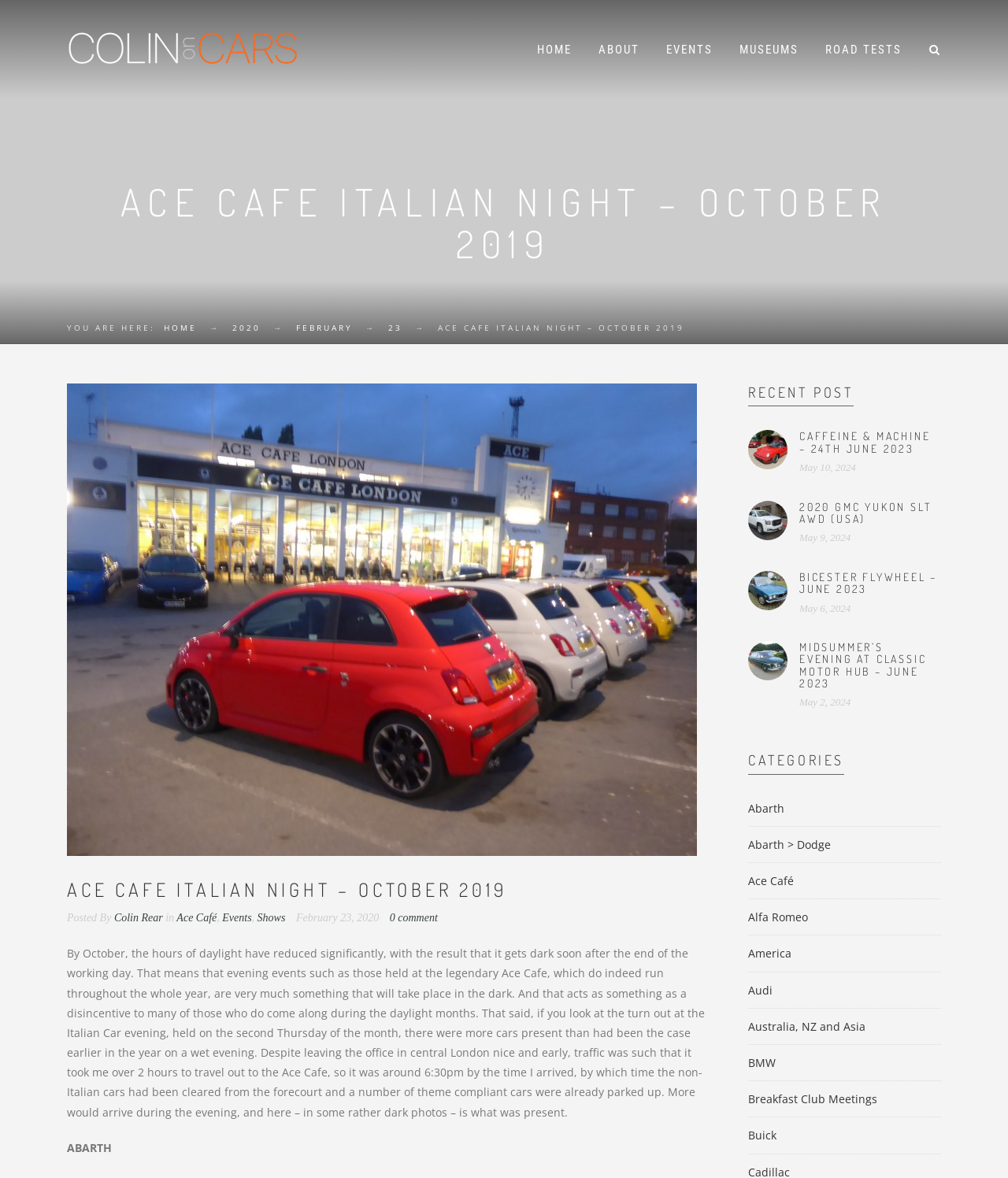Please specify the bounding box coordinates of the element that should be clicked to execute the given instruction: 'Explore the Ace Café link'. Ensure the coordinates are four float numbers between 0 and 1, expressed as [left, top, right, bottom].

[0.742, 0.741, 0.788, 0.754]